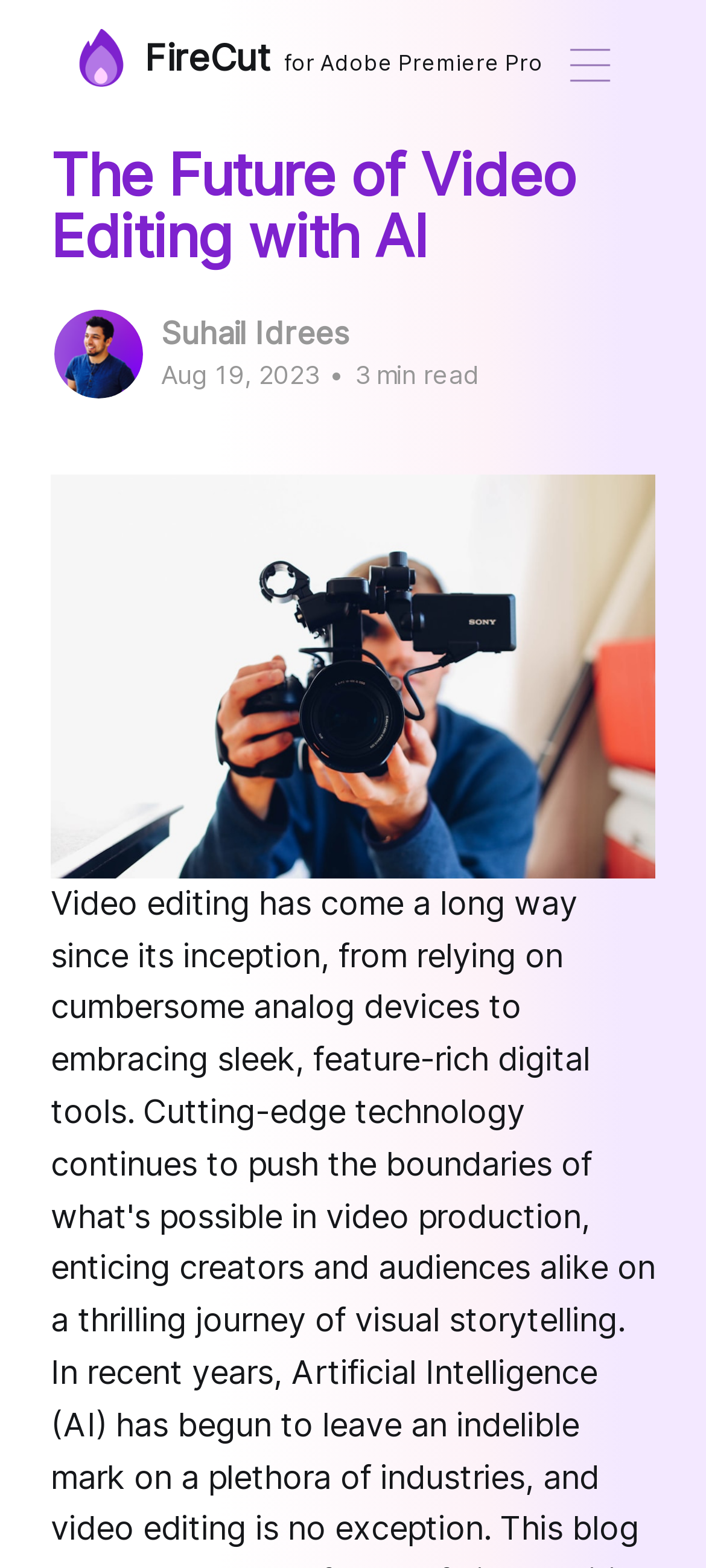Find the main header of the webpage and produce its text content.

The Future of Video Editing with AI